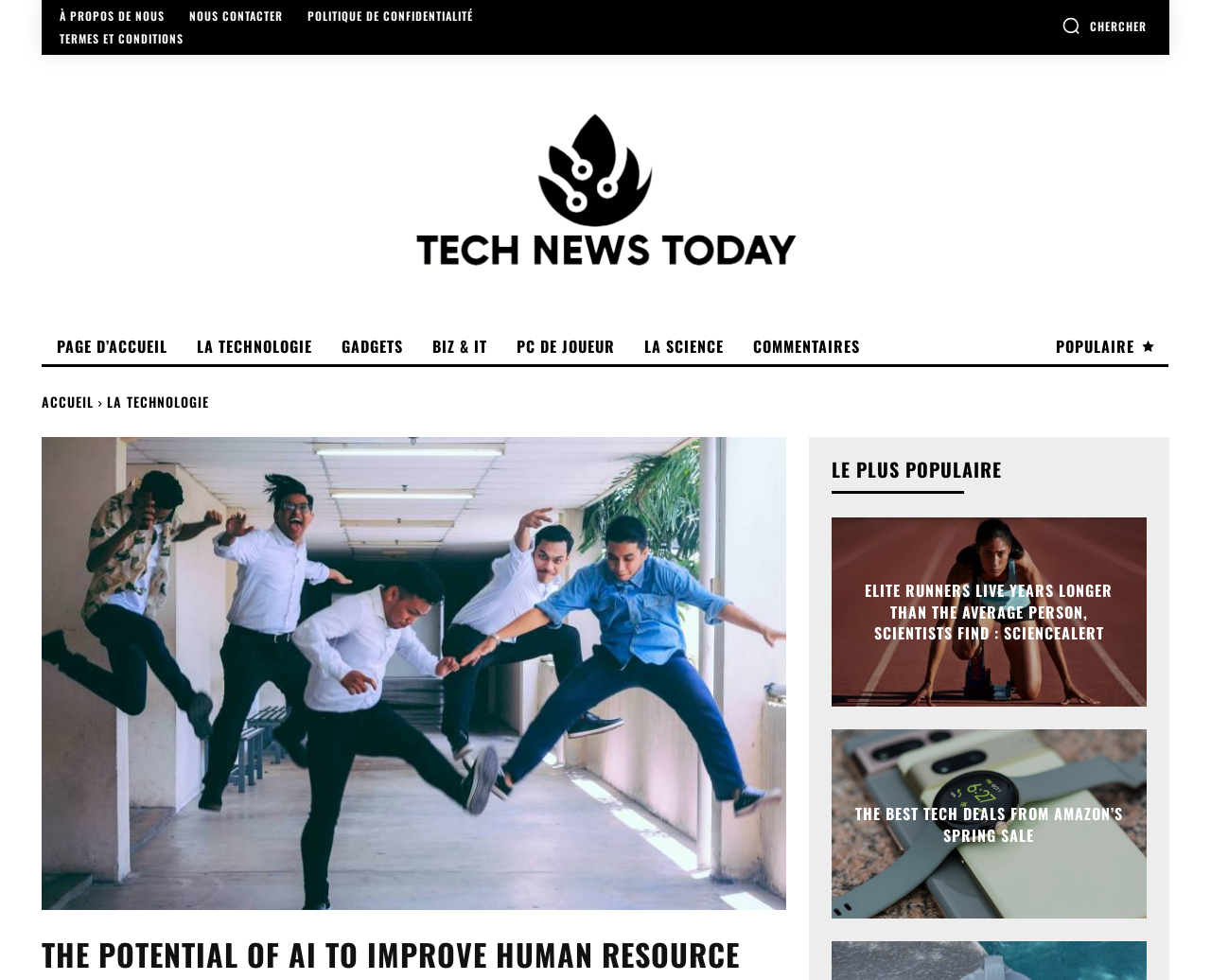Using the provided element description: "La science", identify the bounding box coordinates. The coordinates should be four floats between 0 and 1 in the order [left, top, right, bottom].

[0.52, 0.335, 0.605, 0.372]